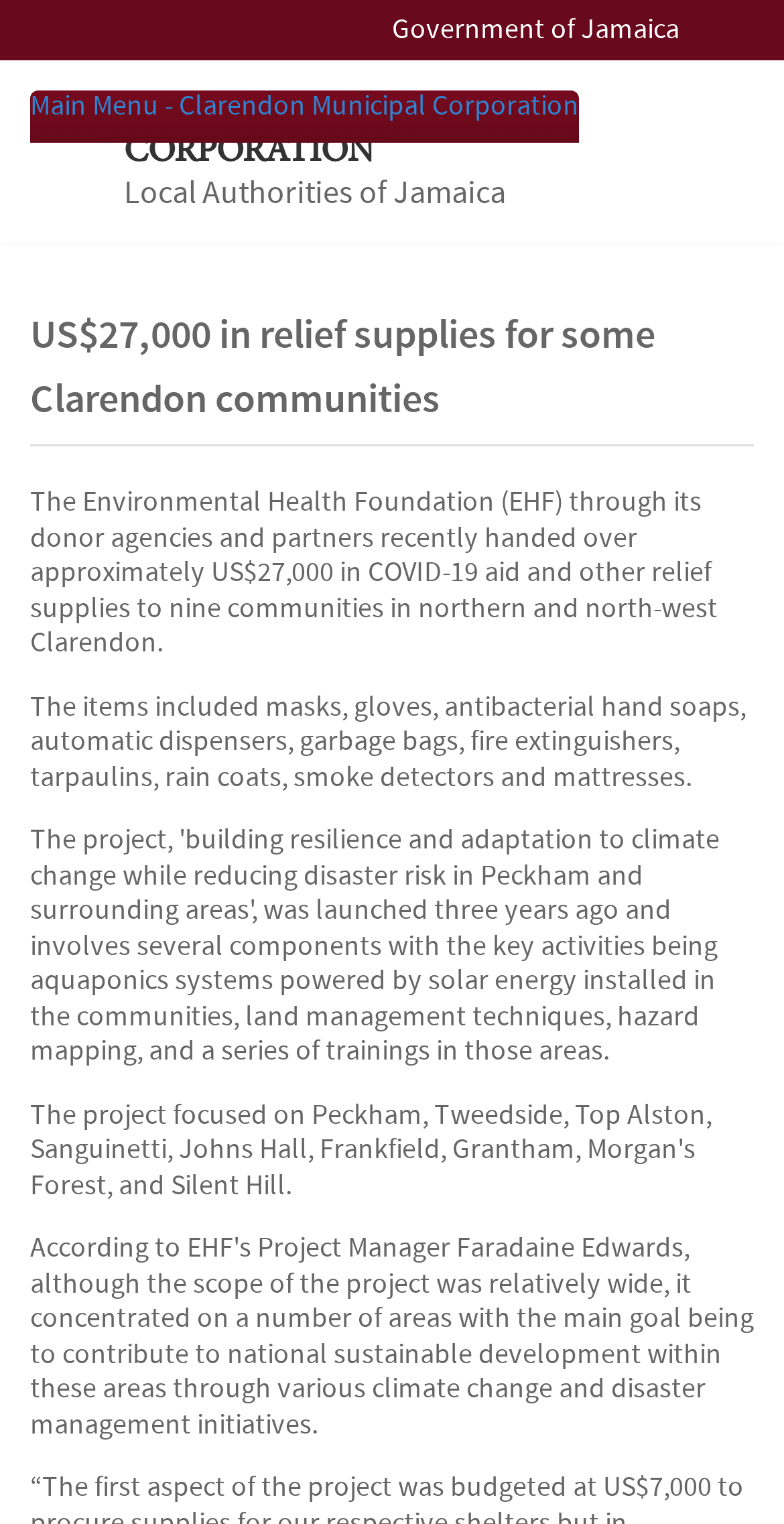Provide a single word or phrase to answer the given question: 
What organization handed over relief supplies?

Environmental Health Foundation